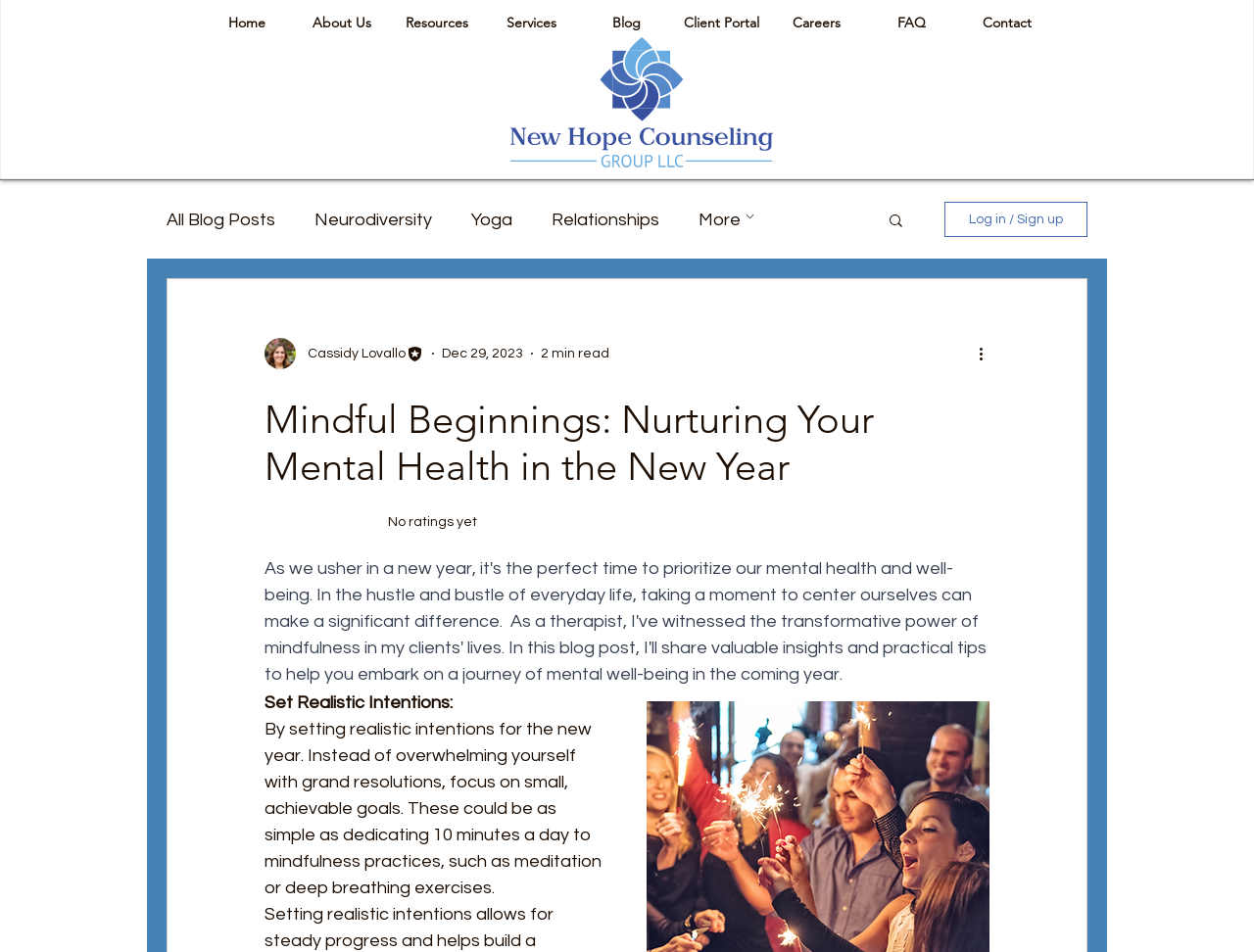Locate the coordinates of the bounding box for the clickable region that fulfills this instruction: "Search for a topic".

[0.707, 0.222, 0.722, 0.244]